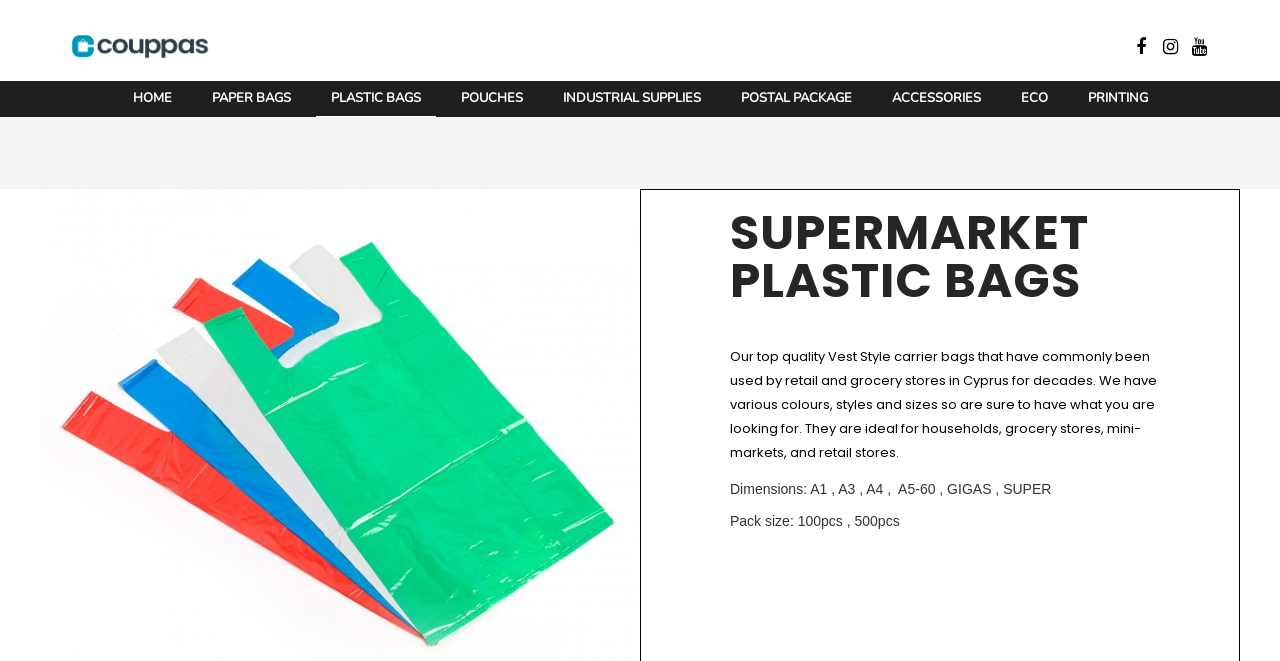Identify the bounding box coordinates of the section to be clicked to complete the task described by the following instruction: "check eco options". The coordinates should be four float numbers between 0 and 1, formatted as [left, top, right, bottom].

[0.786, 0.123, 0.83, 0.175]